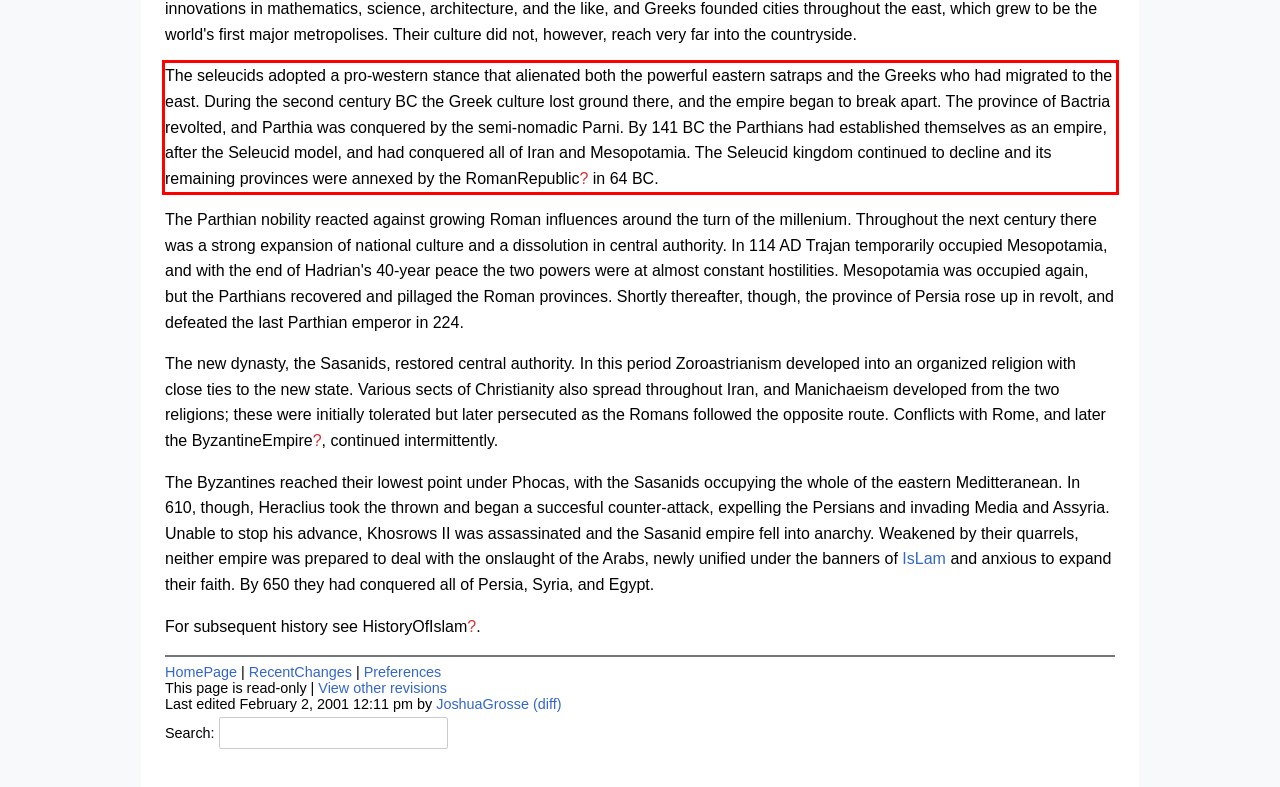Look at the provided screenshot of the webpage and perform OCR on the text within the red bounding box.

The seleucids adopted a pro-western stance that alienated both the powerful eastern satraps and the Greeks who had migrated to the east. During the second century BC the Greek culture lost ground there, and the empire began to break apart. The province of Bactria revolted, and Parthia was conquered by the semi-nomadic Parni. By 141 BC the Parthians had established themselves as an empire, after the Seleucid model, and had conquered all of Iran and Mesopotamia. The Seleucid kingdom continued to decline and its remaining provinces were annexed by the RomanRepublic? in 64 BC.